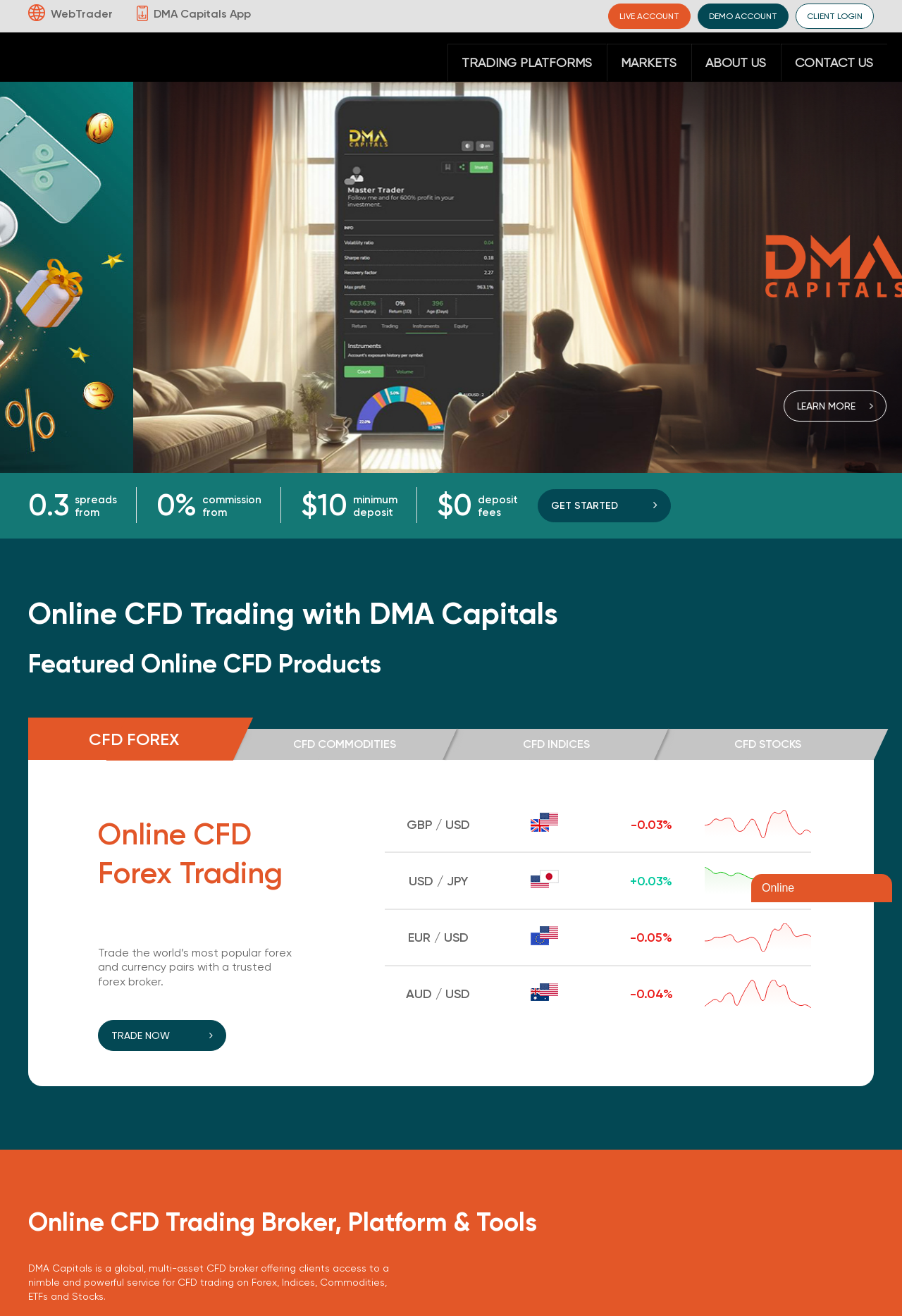Can you provide the bounding box coordinates for the element that should be clicked to implement the instruction: "Click on WebTrader"?

[0.031, 0.006, 0.125, 0.016]